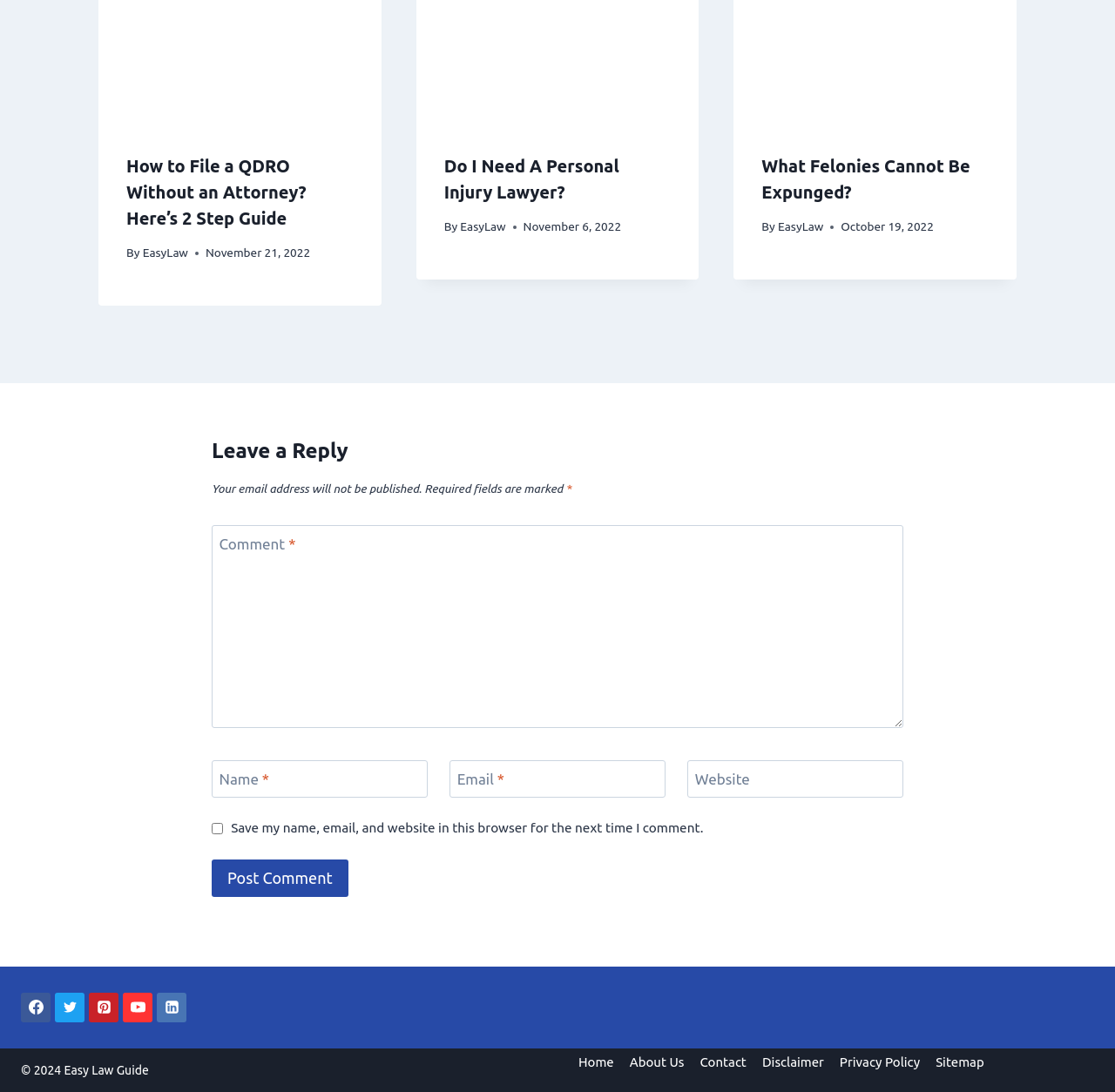Specify the bounding box coordinates of the element's area that should be clicked to execute the given instruction: "Click the 'Post Comment' button". The coordinates should be four float numbers between 0 and 1, i.e., [left, top, right, bottom].

[0.19, 0.787, 0.312, 0.821]